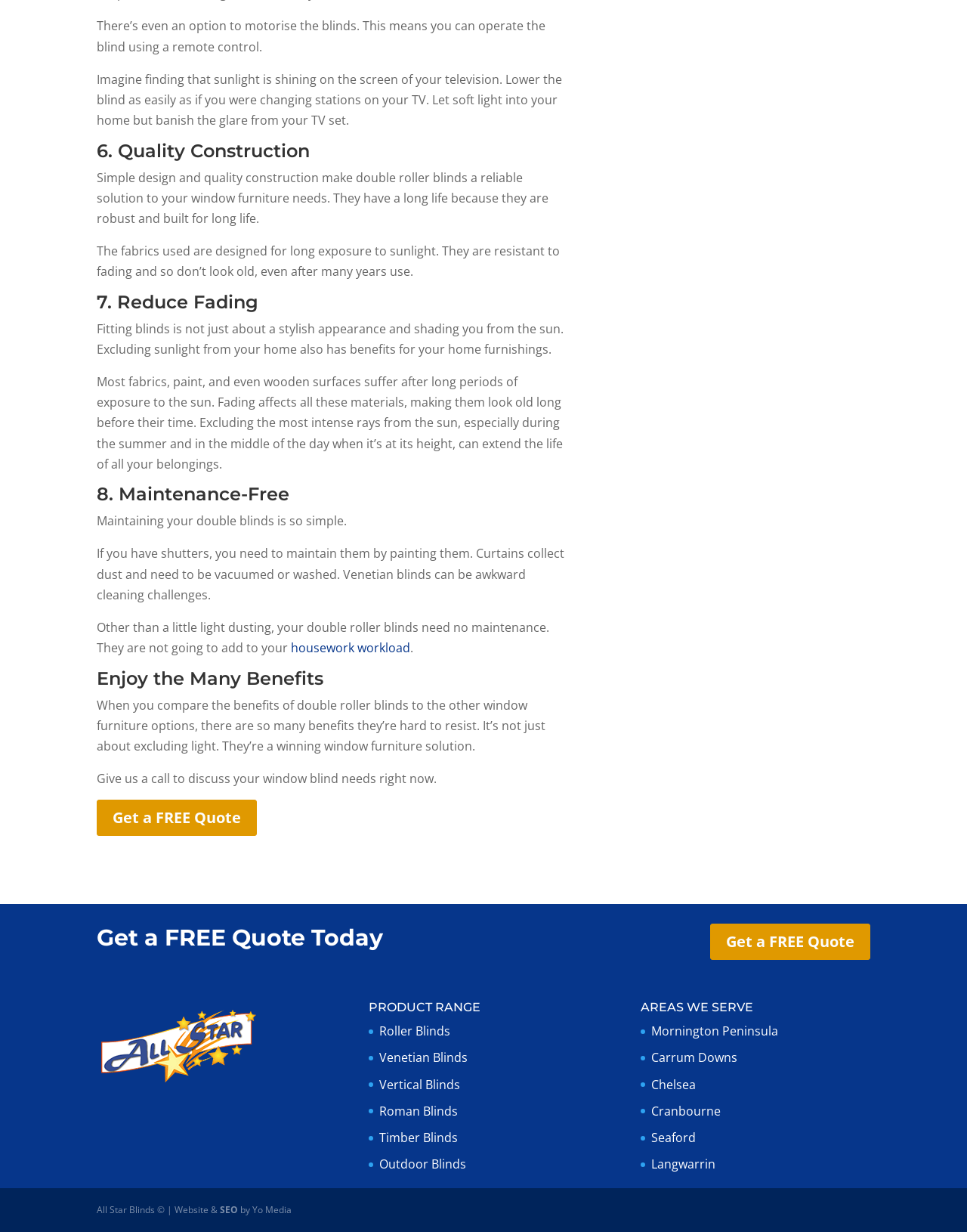Provide the bounding box coordinates for the UI element that is described as: "Chelsea".

[0.674, 0.873, 0.72, 0.887]